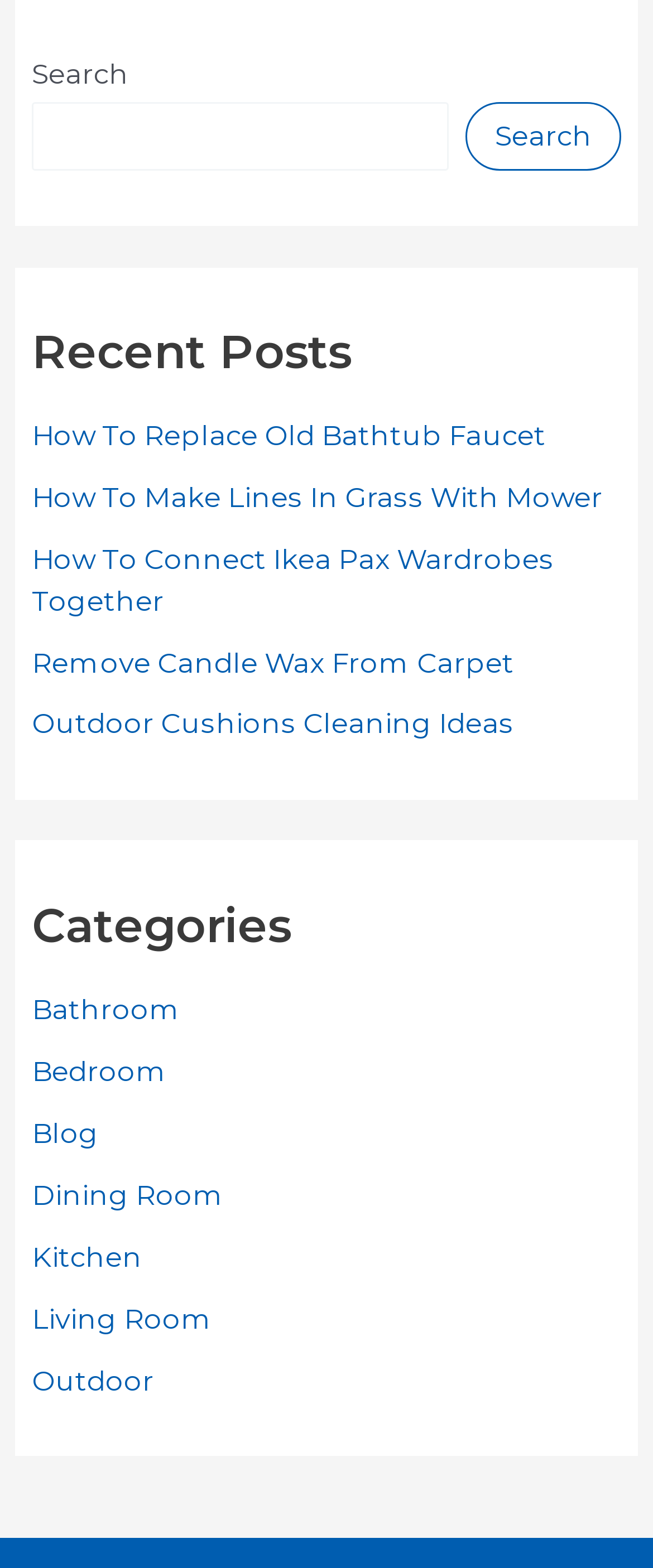What categories are available on the website?
Carefully analyze the image and provide a detailed answer to the question.

The section labeled 'Categories' contains a list of links with category names, such as 'Bathroom', 'Bedroom', 'Blog', and more. This suggests that the website has organized its content into these categories, allowing users to browse and explore related topics.